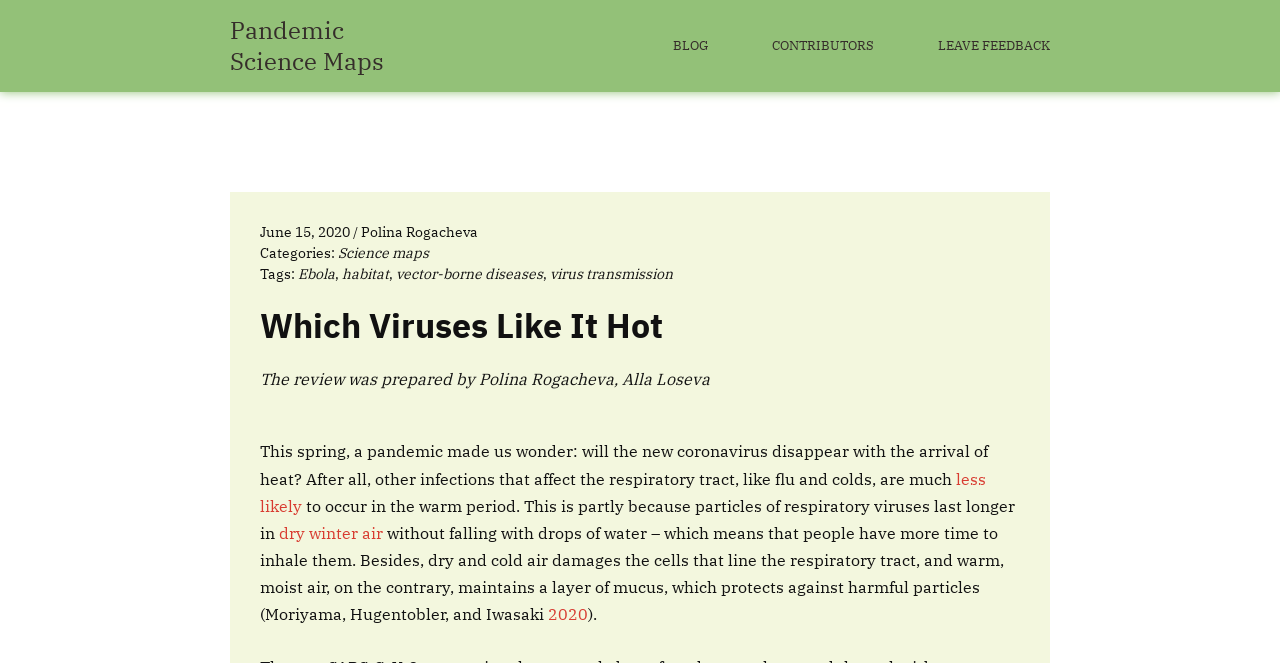Identify the coordinates of the bounding box for the element that must be clicked to accomplish the instruction: "leave feedback".

[0.733, 0.055, 0.82, 0.084]